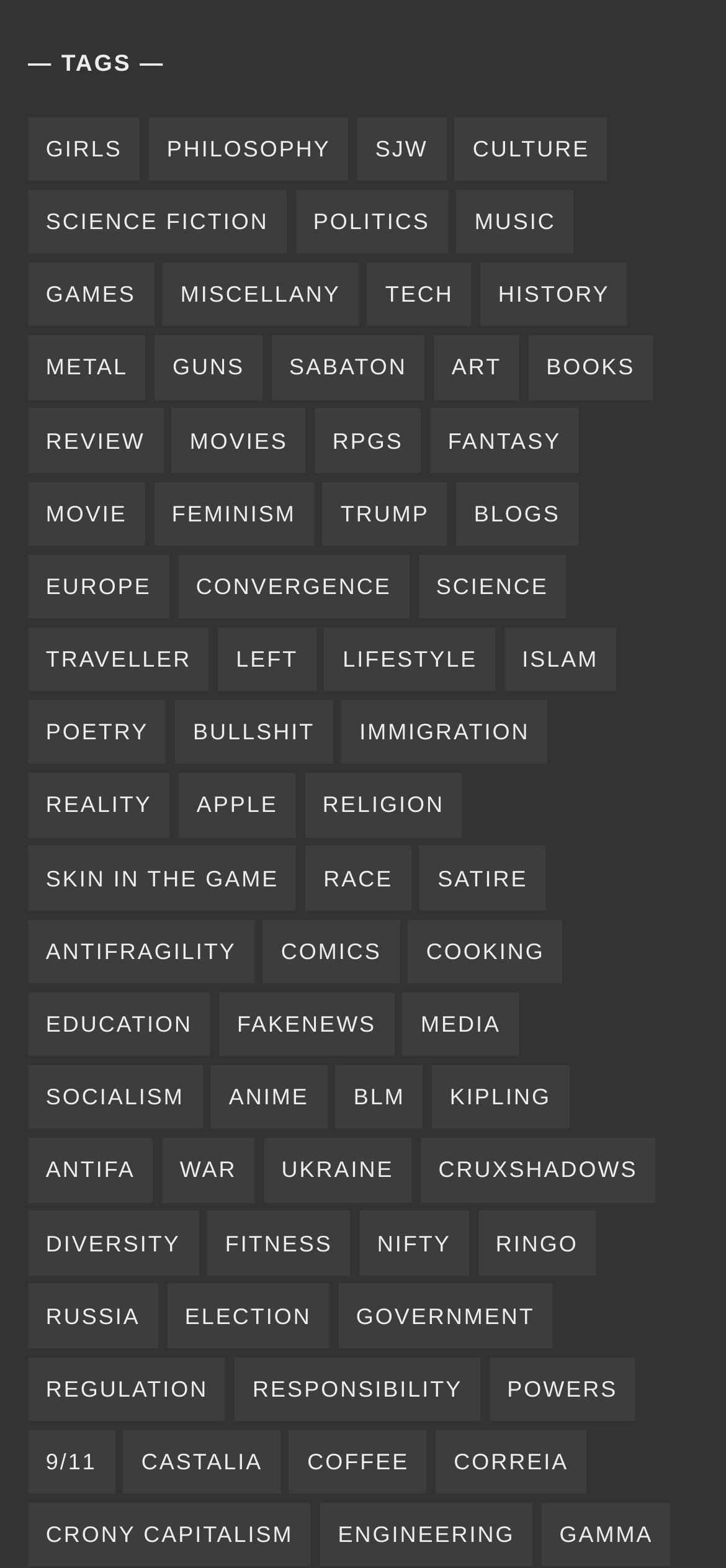Provide your answer to the question using just one word or phrase: What is the first link on the webpage?

GIRLS